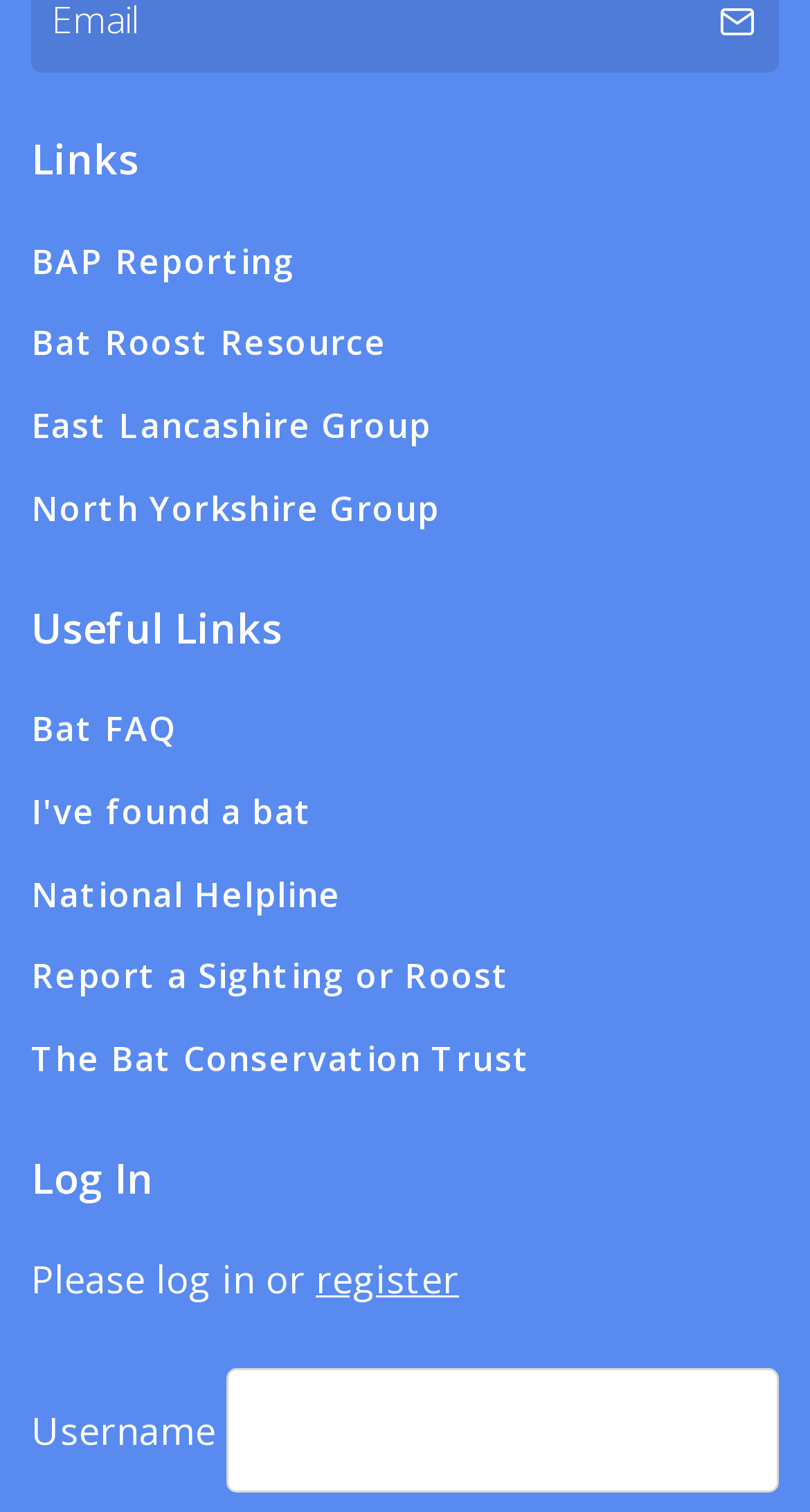How many links are under 'Links'? Based on the screenshot, please respond with a single word or phrase.

4